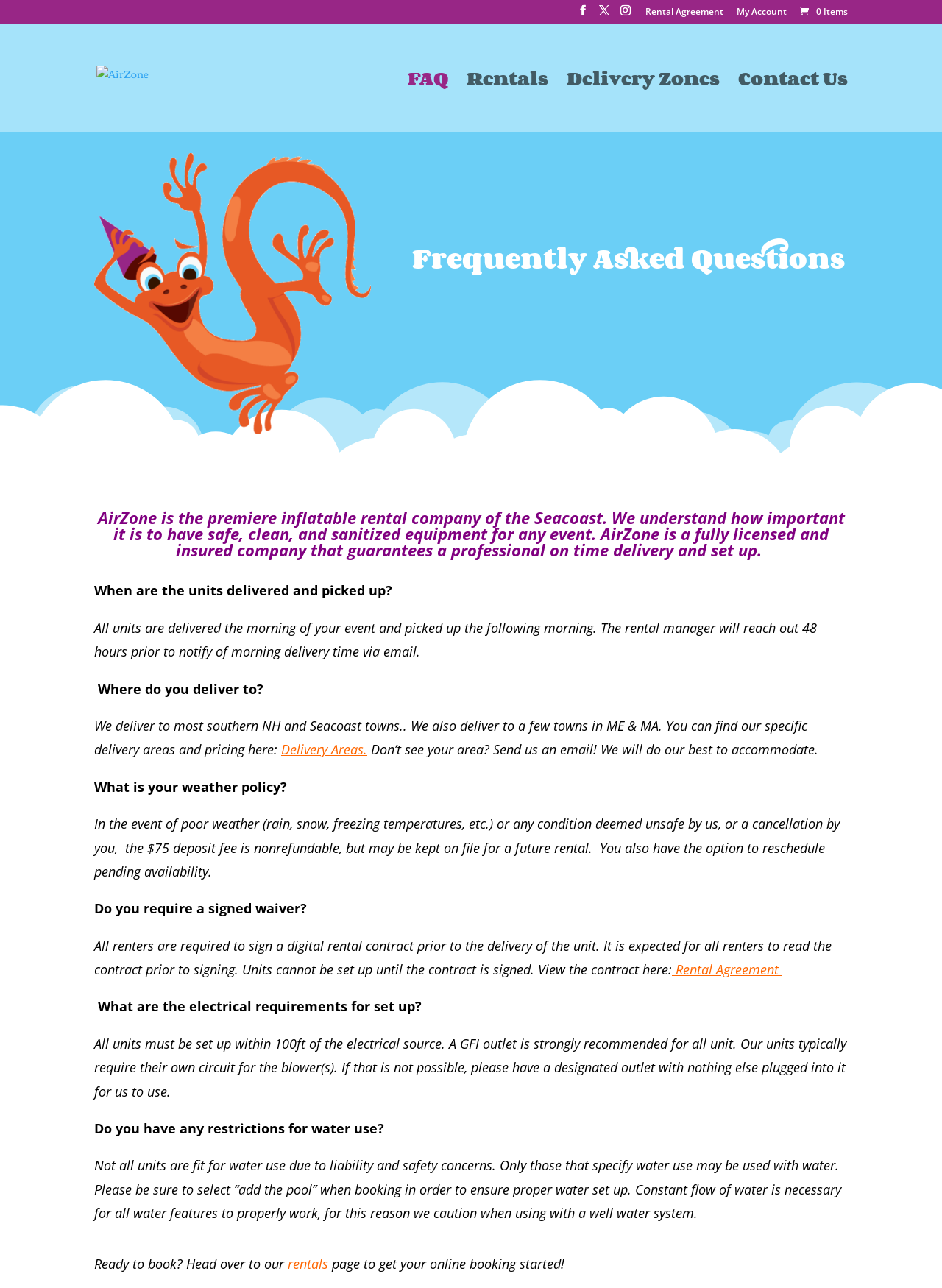Can you determine the bounding box coordinates of the area that needs to be clicked to fulfill the following instruction: "Click on Rental Agreement"?

[0.685, 0.006, 0.768, 0.018]